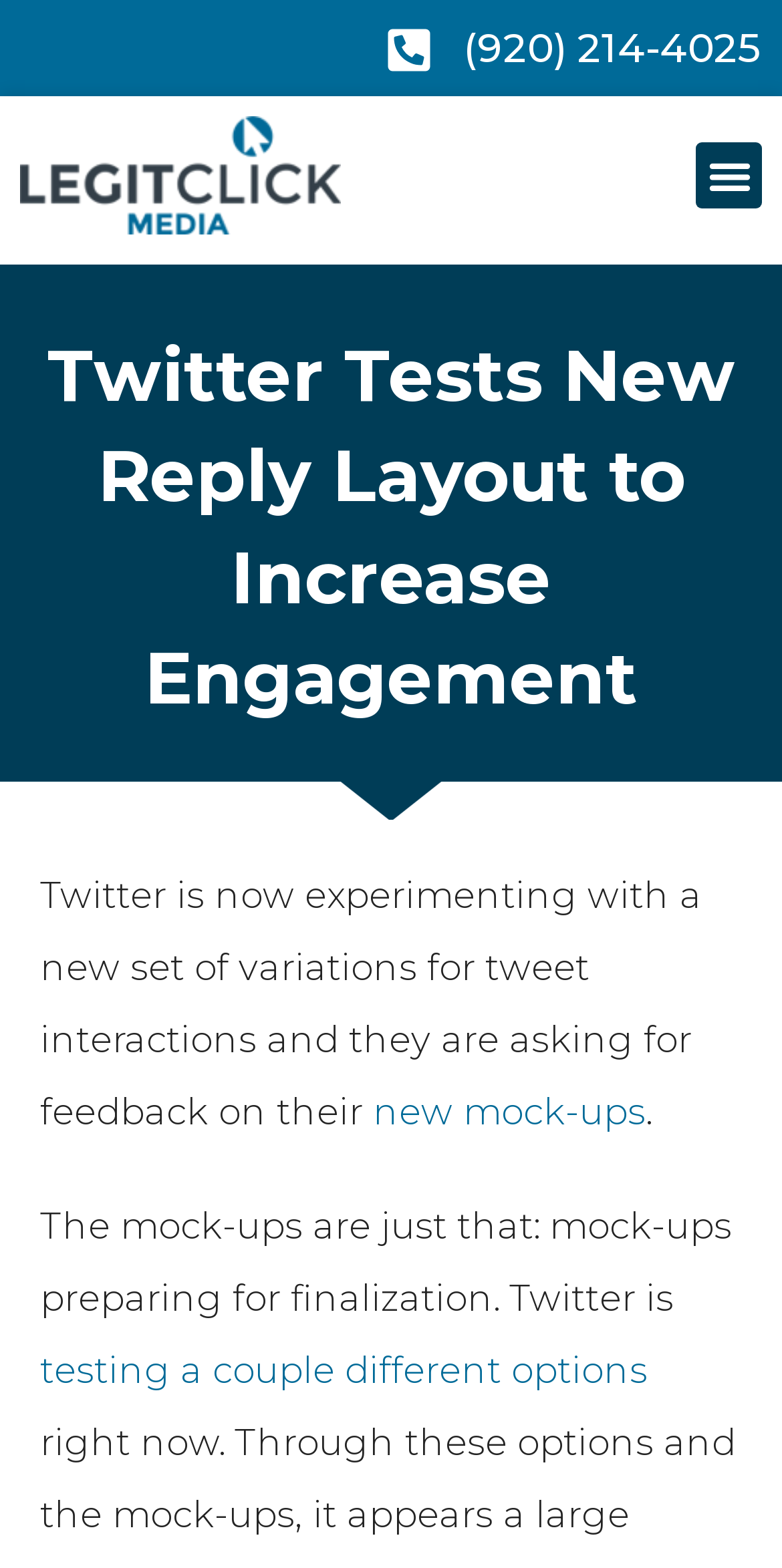What is the purpose of the new mock-ups?
Please answer the question with a detailed response using the information from the screenshot.

The webpage states that the mock-ups are just that: mock-ups preparing for finalization, which implies that they are being tested before being finalized.